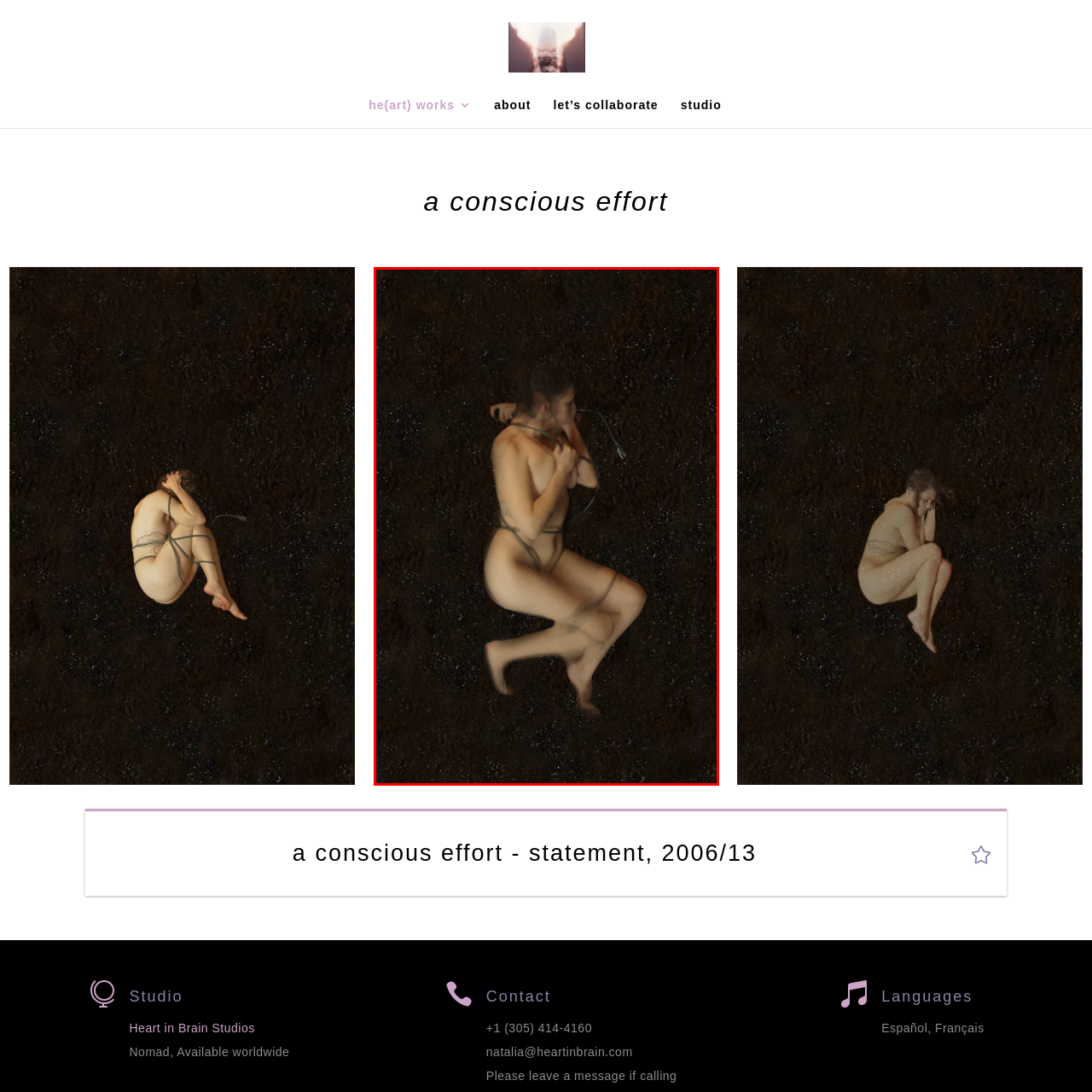Observe the visual content surrounded by a red rectangle, What is the tone of the background in the image? Respond using just one word or a short phrase.

Dark